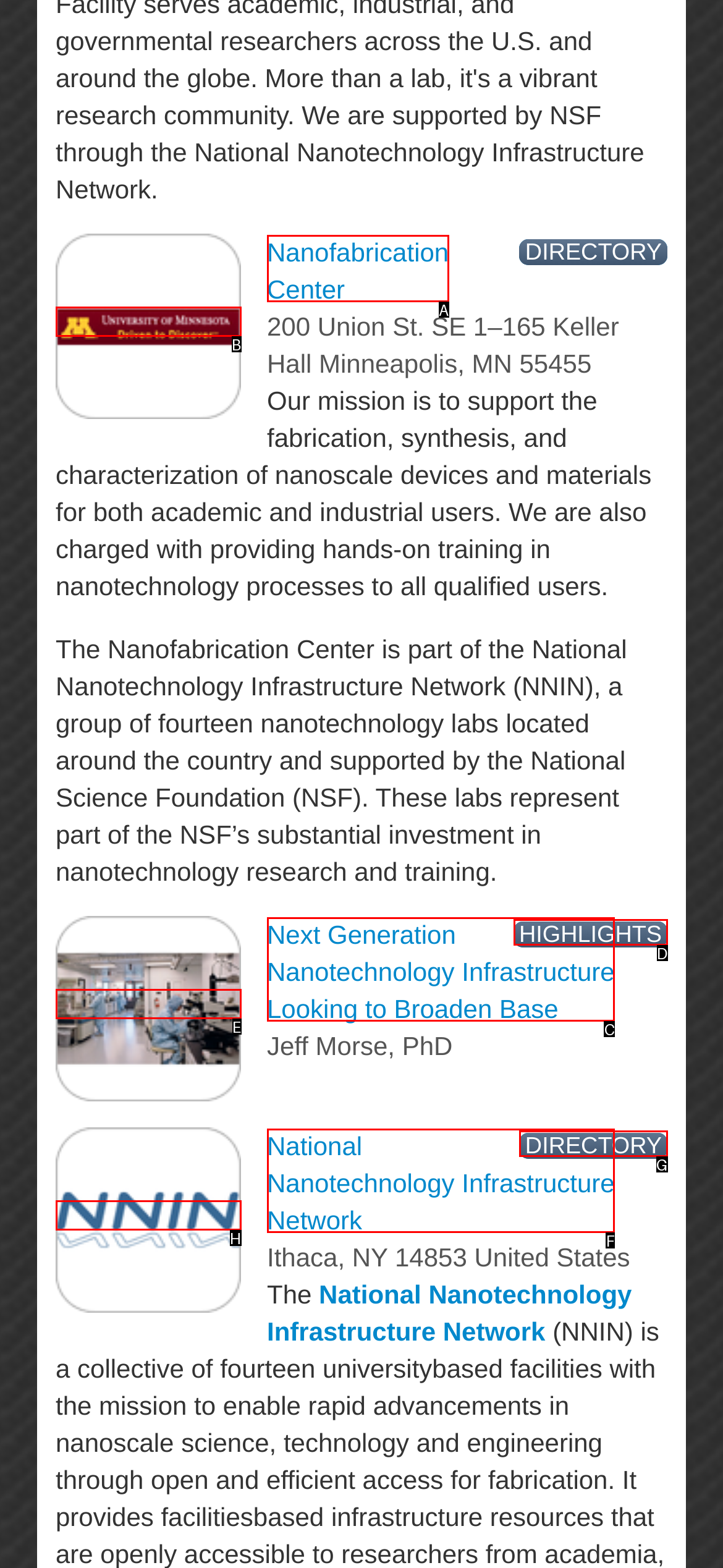Which option corresponds to the following element description: title="Nanofabrication Center"?
Please provide the letter of the correct choice.

B